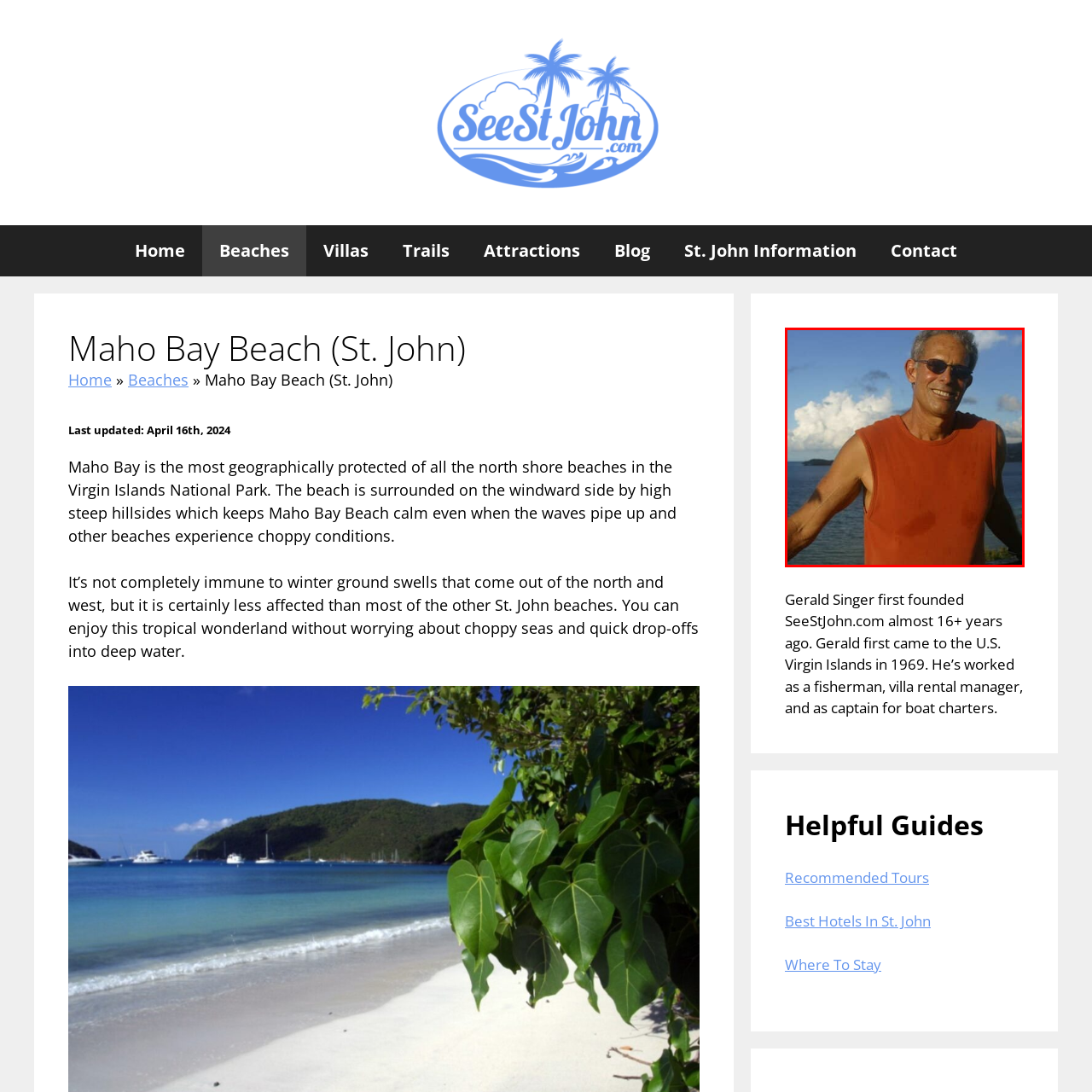Deliver a detailed explanation of the elements found in the red-marked area of the image.

The image features a smiling man with light hair, wearing sunglasses and an orange sleeveless shirt, standing against a picturesque backdrop of water and cloudy blue skies. The serene setting reflects the beauty of St. John, a U.S. Virgin Island known for its natural landscapes. This individual is identified as Gerald Singer, the founder of SeeStJohn.com, a resource dedicated to exploring the Virgin Islands. With a rich history in the region since 1969, he has experience as a fisherman, villa rental manager, and boat charter captain. This image captures not only the warmth of his personality but also the vibrant essence of island life, enhancing the connection to the local culture and environment.